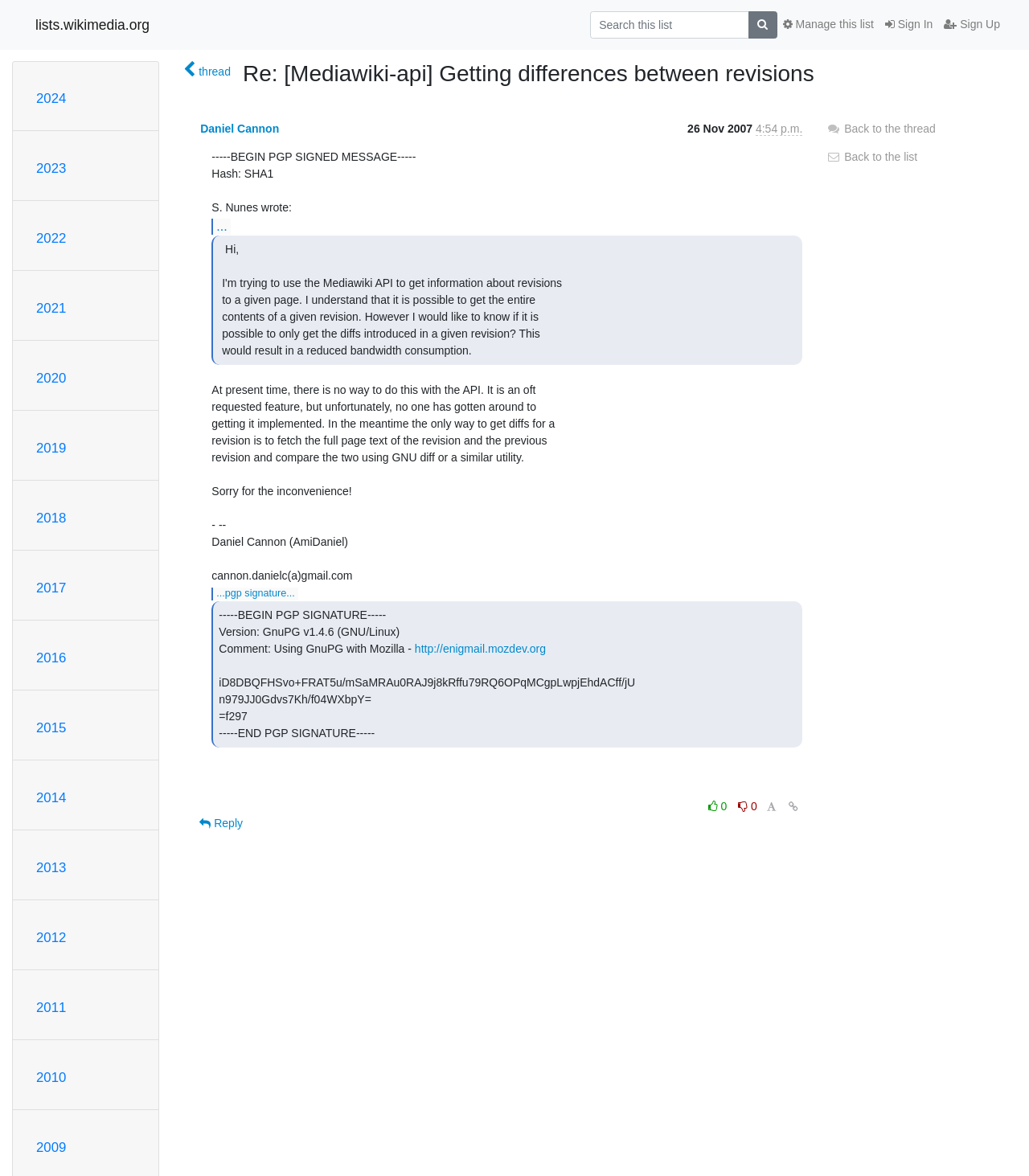Can you find the bounding box coordinates for the element that needs to be clicked to execute this instruction: "Sign In"? The coordinates should be given as four float numbers between 0 and 1, i.e., [left, top, right, bottom].

[0.855, 0.009, 0.912, 0.033]